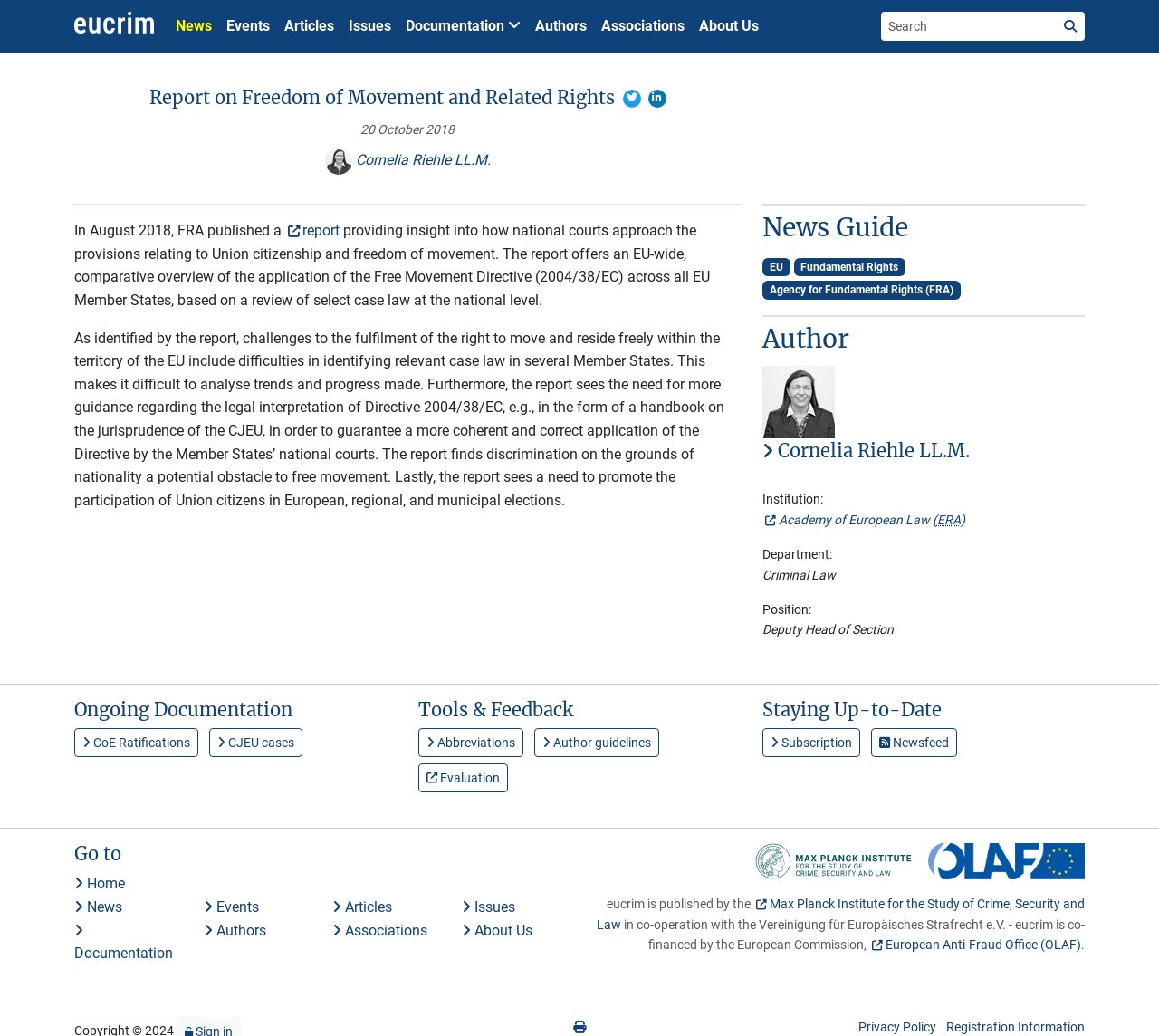Locate the bounding box coordinates of the segment that needs to be clicked to meet this instruction: "View Author information".

[0.658, 0.379, 0.727, 0.396]